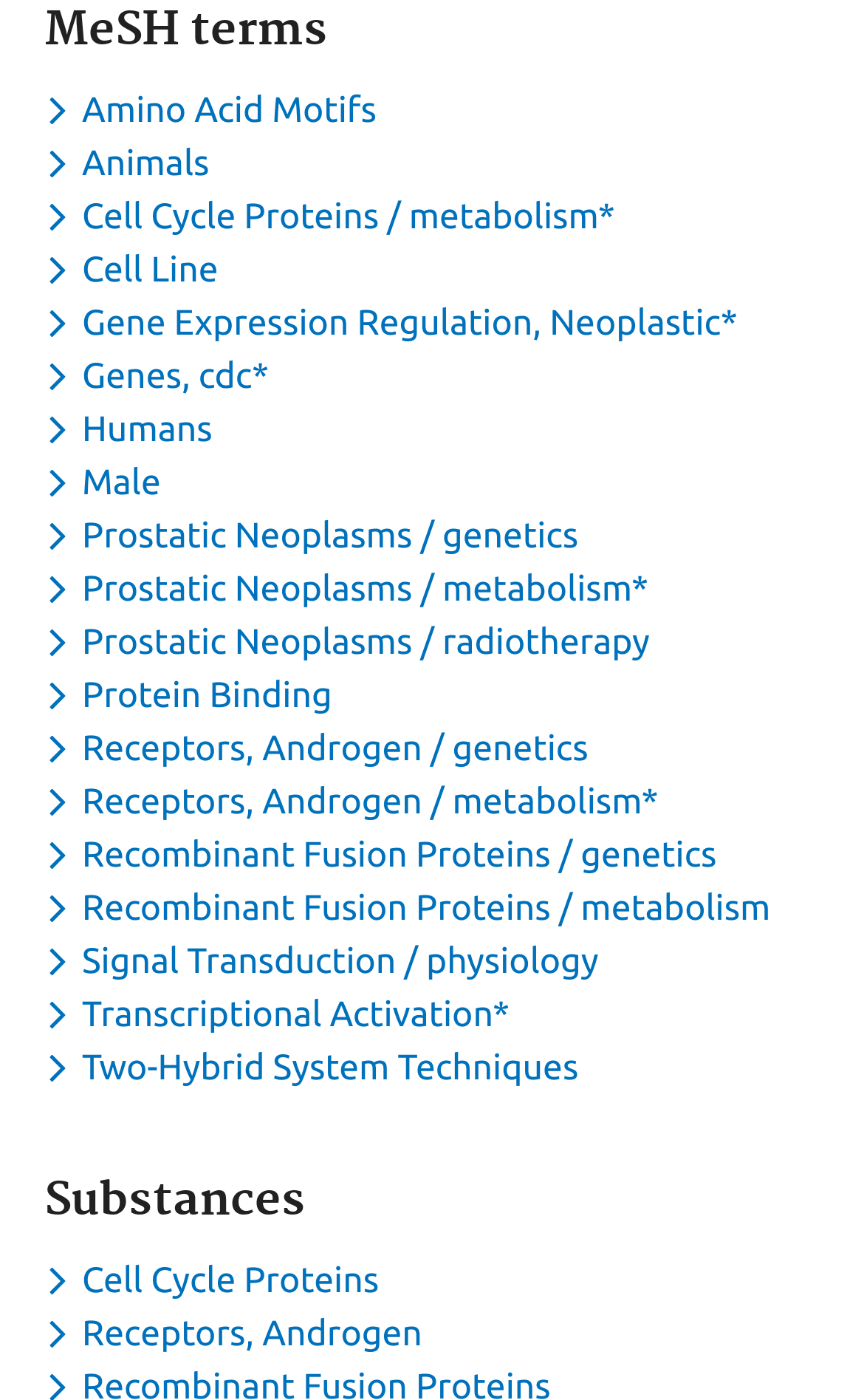What is the first substance listed?
Deliver a detailed and extensive answer to the question.

I looked at the first button under the 'Substances' heading, and its label is 'Toggle dropdown menu for keyword Cell Cycle Proteins'.